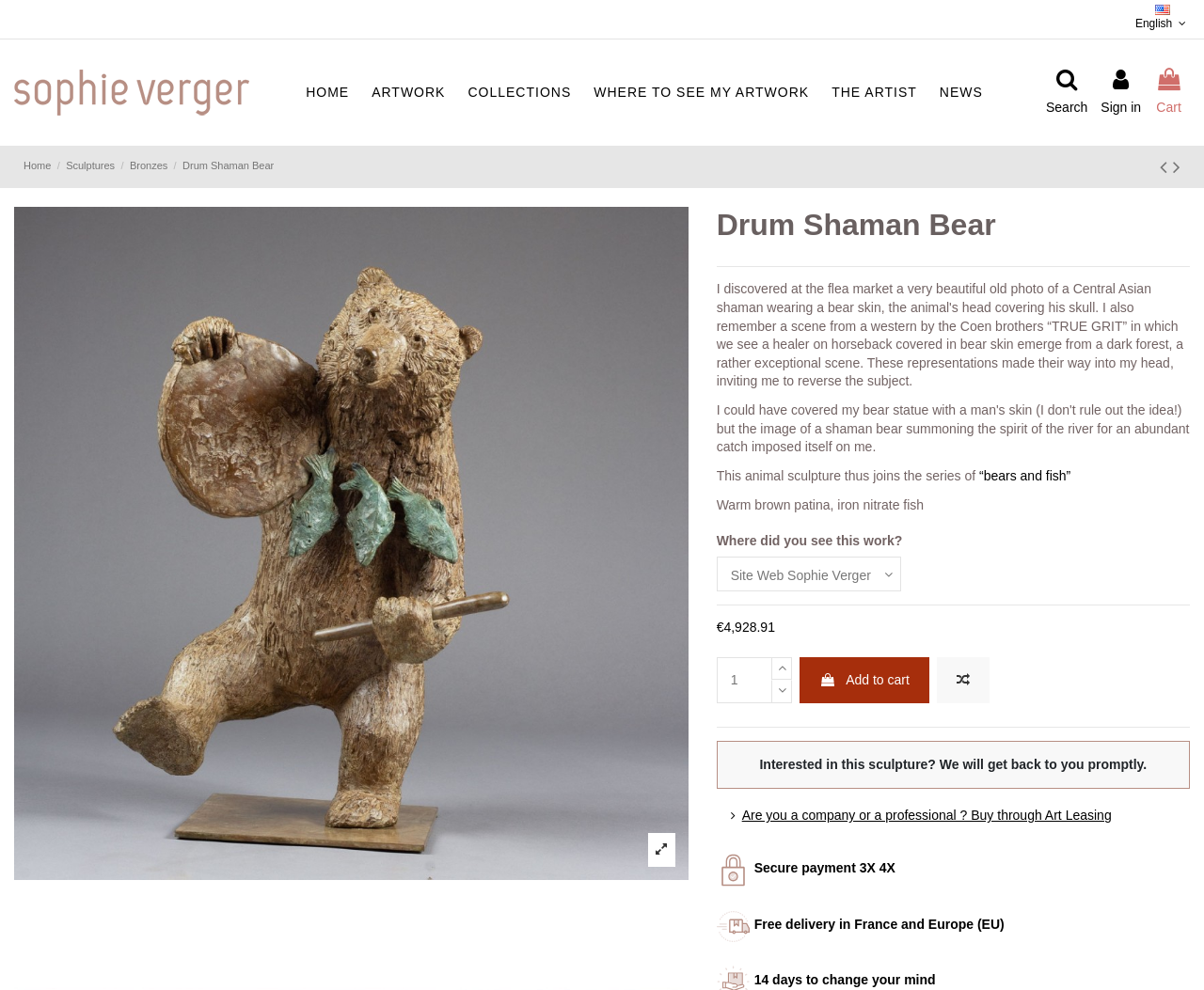What is the price of the Drum Shaman Bear sculpture?
Refer to the image and provide a one-word or short phrase answer.

€4,928.91